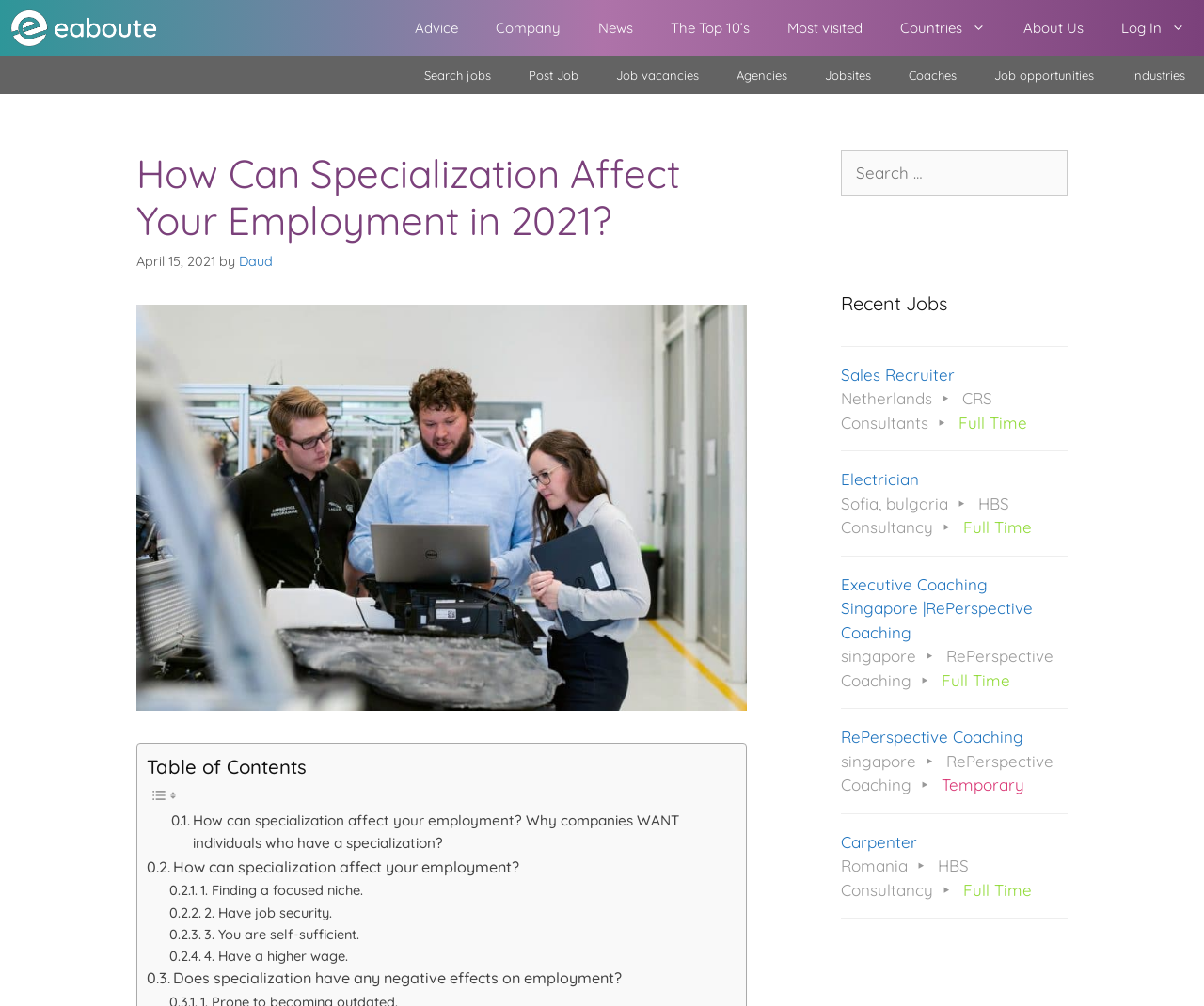What type of jobs are listed in the 'Recent Jobs' section?
Please provide a comprehensive answer to the question based on the webpage screenshot.

The 'Recent Jobs' section lists several job postings, including 'Sales Recruiter Netherlands', 'Electrician Sofia, Bulgaria', 'Executive Coaching Singapore', and 'Carpenter Romania'.